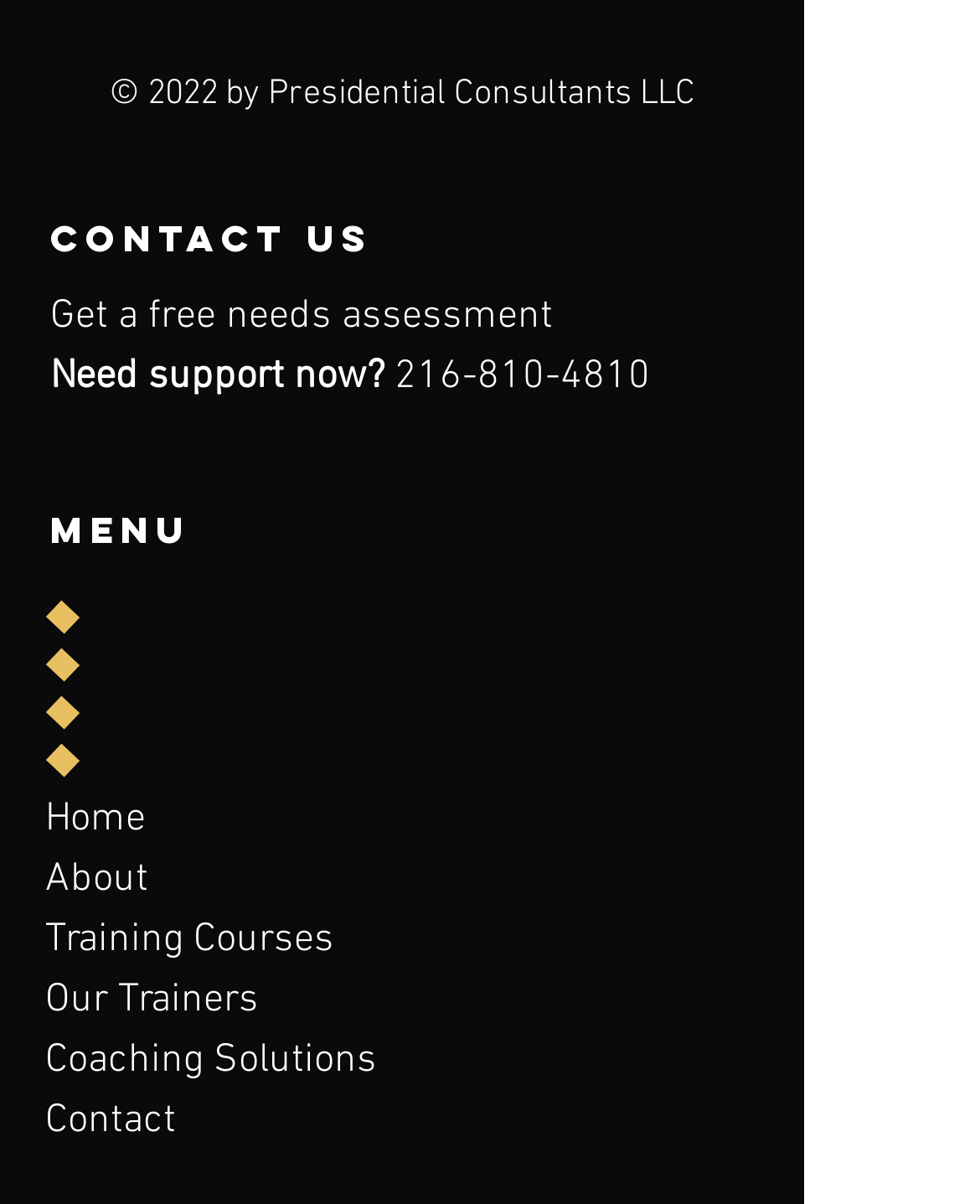Can you pinpoint the bounding box coordinates for the clickable element required for this instruction: "View 'Training Courses'"? The coordinates should be four float numbers between 0 and 1, i.e., [left, top, right, bottom].

[0.046, 0.76, 0.341, 0.802]